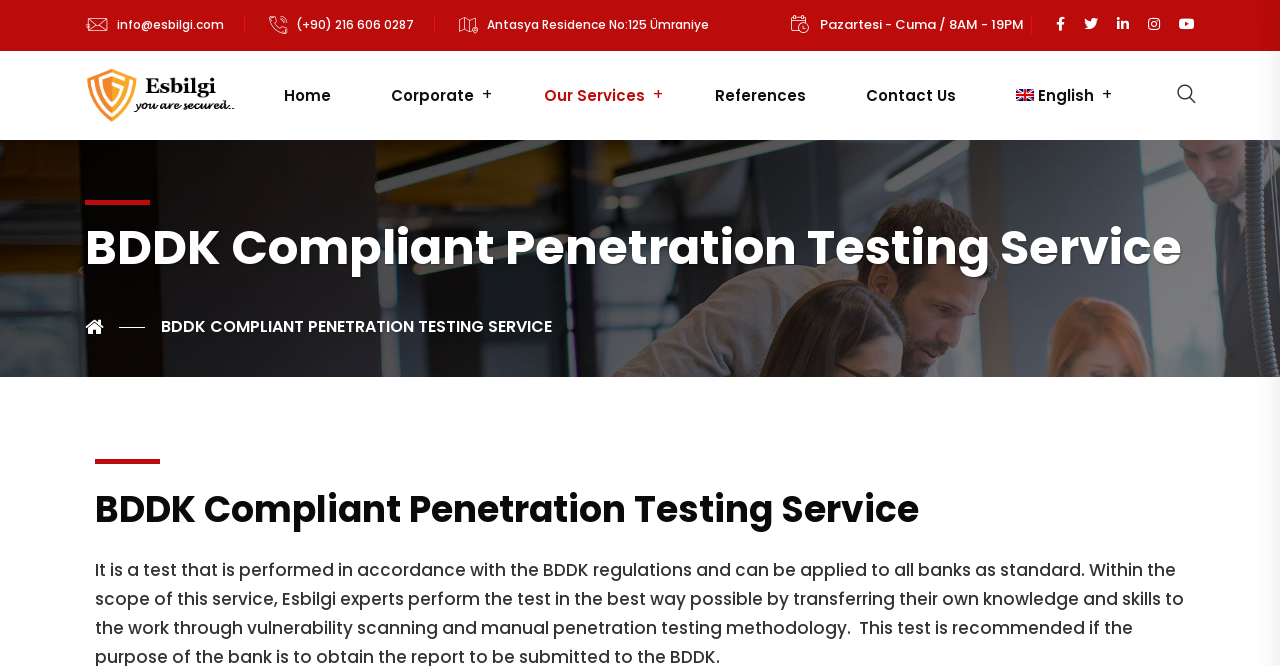Specify the bounding box coordinates of the area to click in order to follow the given instruction: "Get a 2-week free trial of CQG Integrated Client."

None